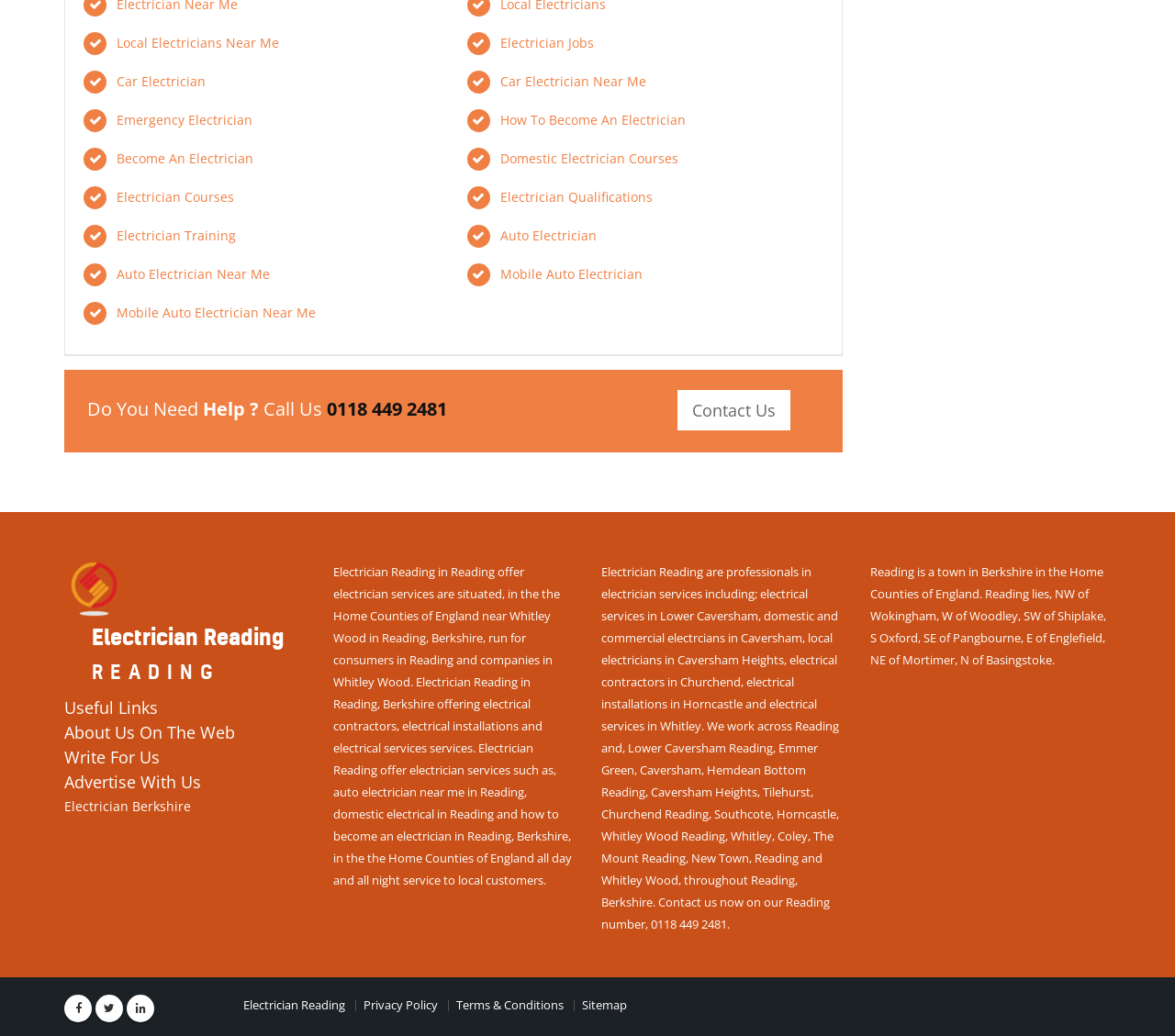Determine the bounding box coordinates for the element that should be clicked to follow this instruction: "Visit the 'About' page". The coordinates should be given as four float numbers between 0 and 1, in the format [left, top, right, bottom].

None